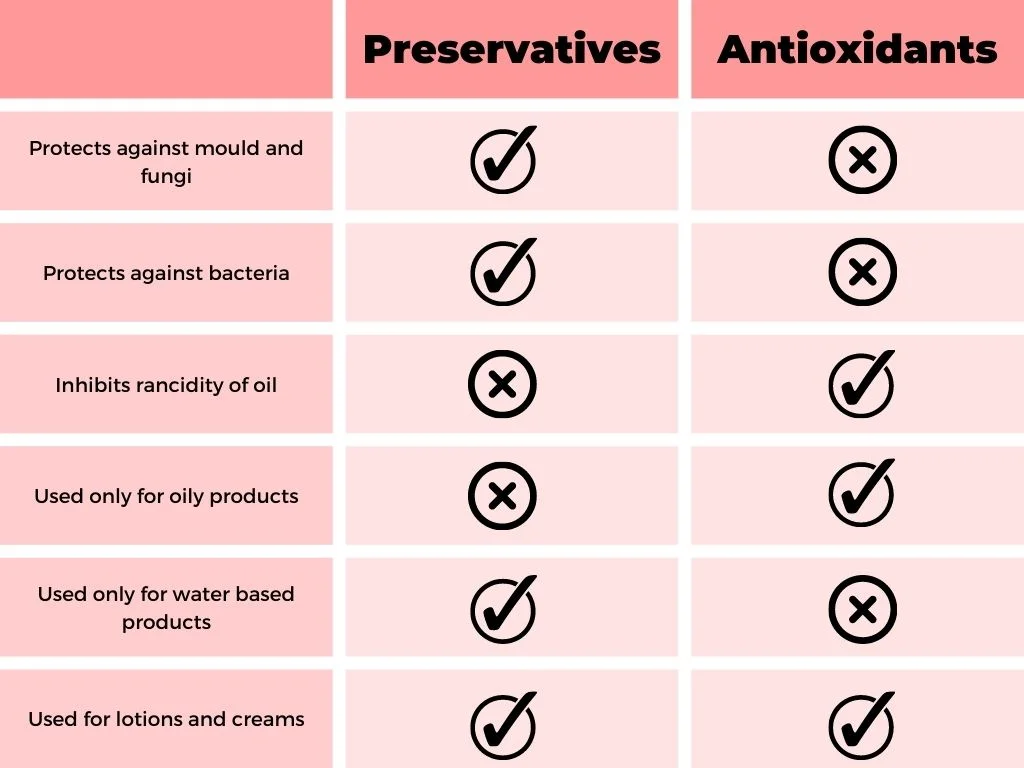Give a complete and detailed account of the image.

This informative graphic compares the roles and applications of preservatives and antioxidants in cosmetic products. It outlines five key differences:

1. **Protection Against Mould and Fungi**: Preservatives are effective in preventing the growth of mould and fungi, while antioxidants do not serve this function.
   
2. **Protection Against Bacteria**: Similar to their effectiveness against mould, preservatives also guard against bacteria, which antioxidants do not address.

3. **Inhibition of Rancidity**: Antioxidants are crucial in inhibiting the rancidity of oils in products, unlike preservatives.

4. **Product Application**: Preservatives are typically used in oily products, while antioxidants are exclusive to water-based formulations.

5. **Usage in Creams and Lotions**: Preservatives are generally utilized in lotions and creams, where antioxidants are not applied.

This visual guide provides a clear understanding of why both preservatives and antioxidants are essential components in cosmetics, aiding consumers in making informed choices about product ingredients.